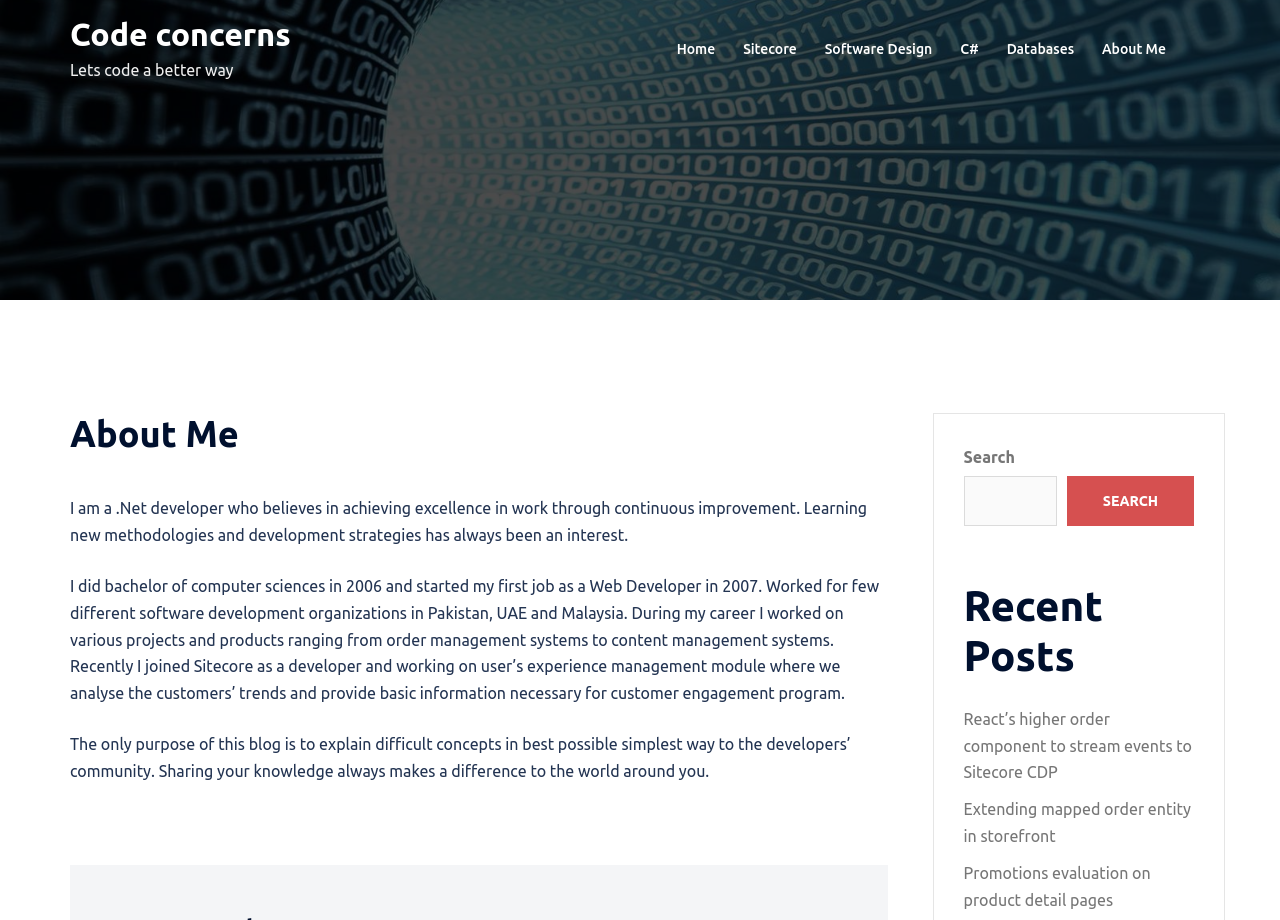Identify the bounding box coordinates of the clickable region to carry out the given instruction: "check recent posts".

[0.753, 0.631, 0.933, 0.741]